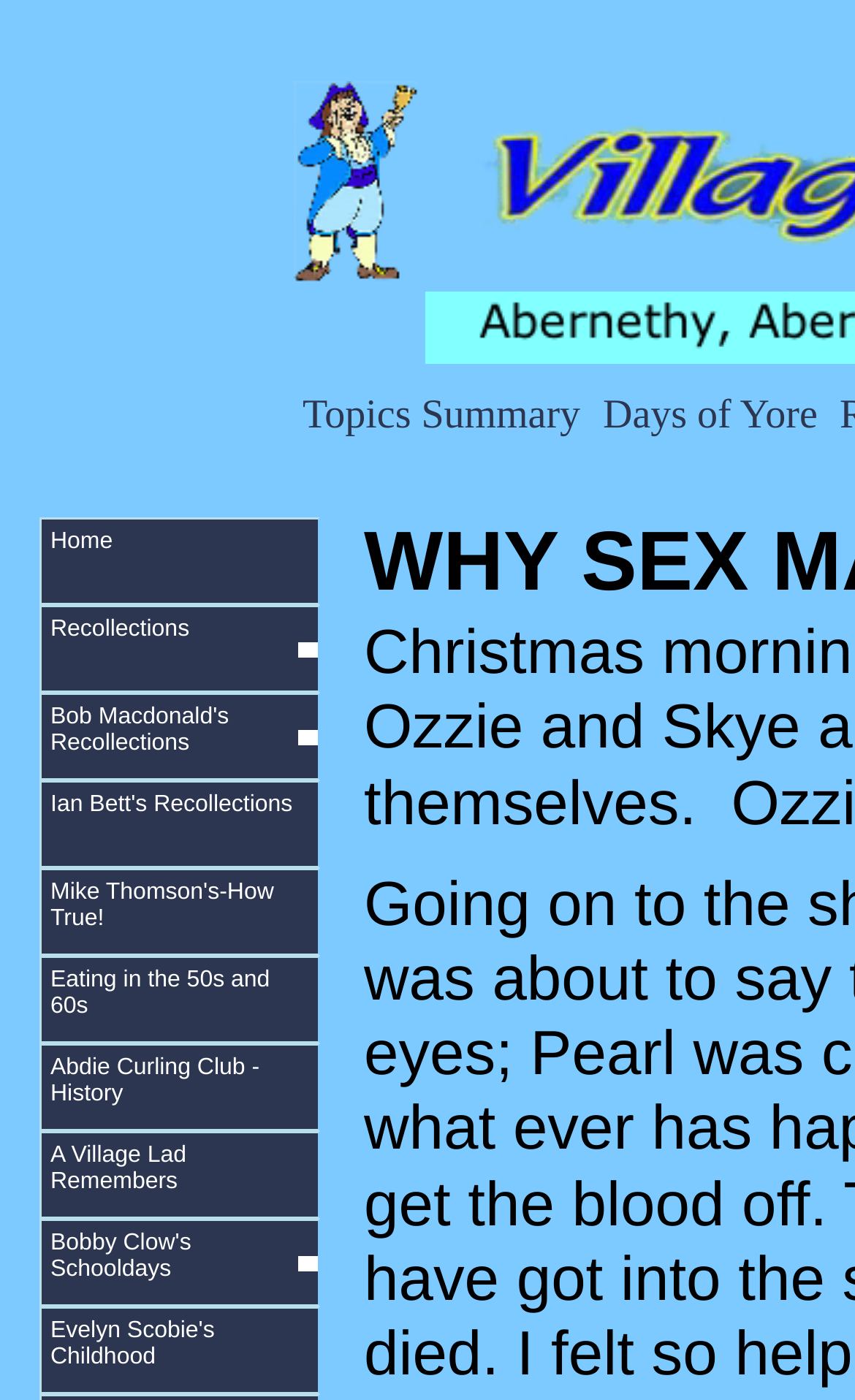Provide a brief response in the form of a single word or phrase:
How many sections are there on the webpage?

2